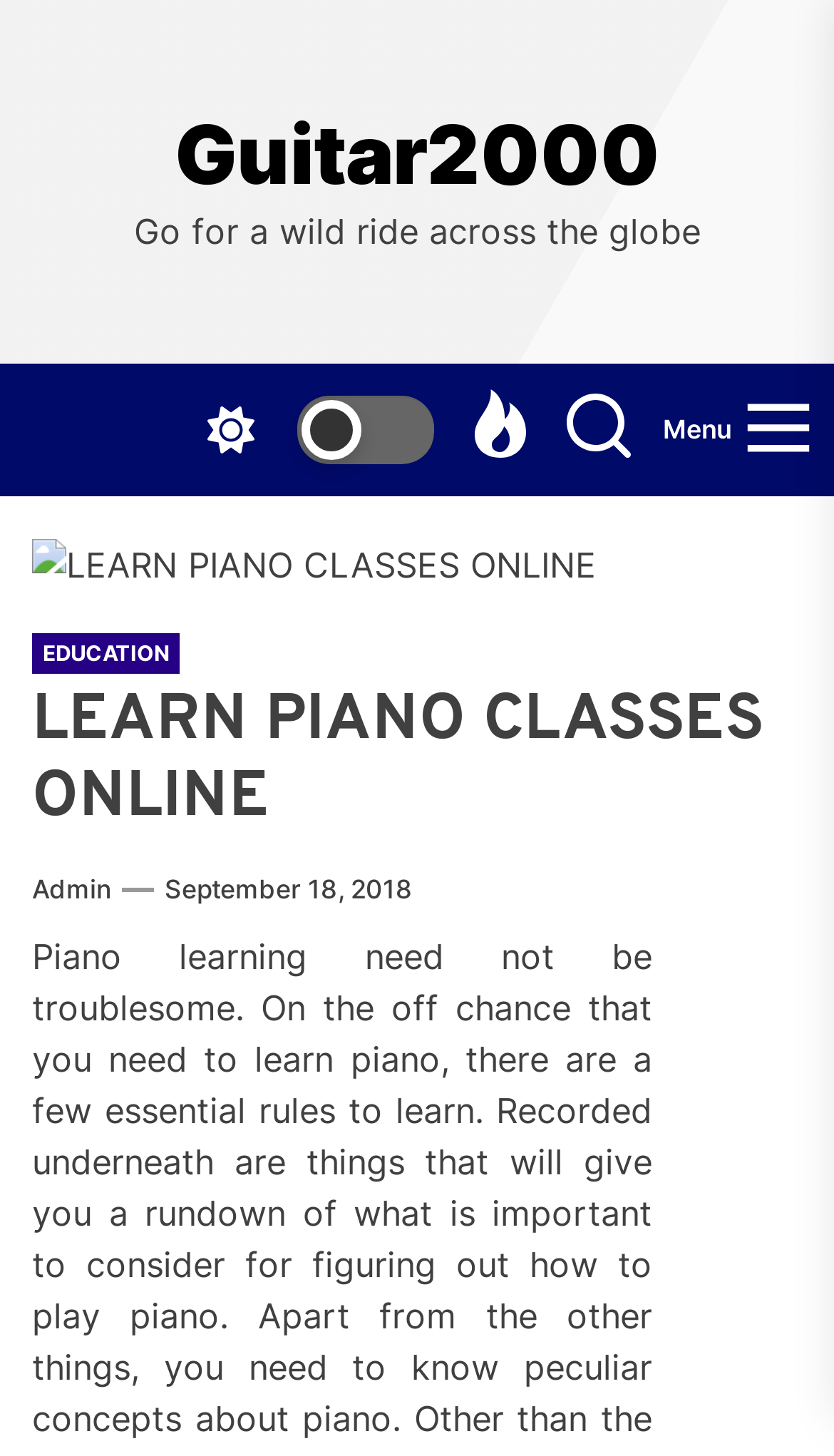Provide an in-depth caption for the webpage.

The webpage is about learning piano classes online, specifically provided by Guitar2000. At the top-left corner, there is a link to Guitar2000. Below it, there is a static text that reads "Go for a wild ride across the globe". 

On the top section of the page, there are four buttons aligned horizontally, with the first three being blank and the fourth one labeled as "Menu". 

Below the buttons, there is an image with the text "LEARN PIANO CLASSES ONLINE" on it, taking up a significant portion of the page. 

To the right of the image, there is a header section that contains a link to "EDUCATION" and a heading that repeats the title "LEARN PIANO CLASSES ONLINE". 

Further down, there are two links, one to "Admin" and another to a specific date, "September 18, 2018", which also contains a time element.